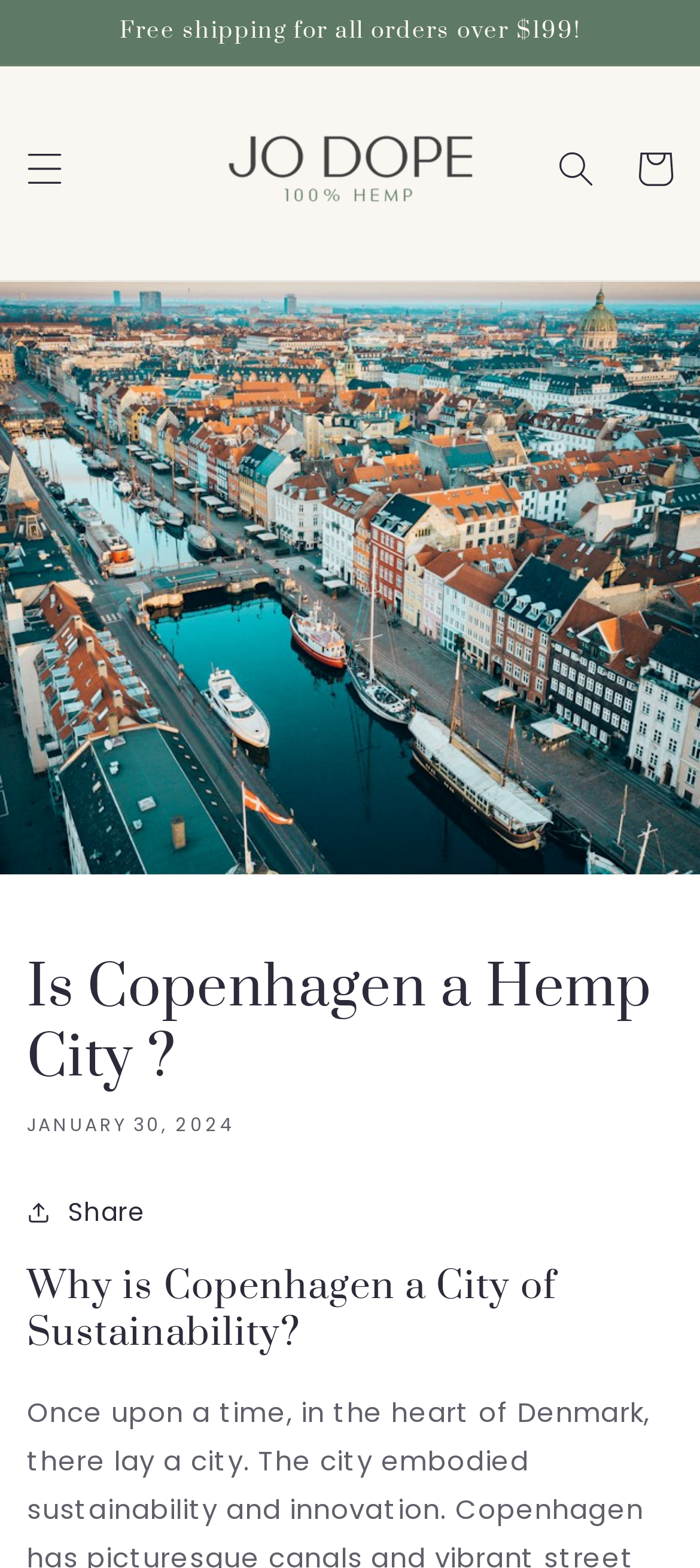Please specify the bounding box coordinates in the format (top-left x, top-left y, bottom-right x, bottom-right y), with values ranging from 0 to 1. Identify the bounding box for the UI component described as follows: parent_node: Cart

[0.288, 0.053, 0.712, 0.162]